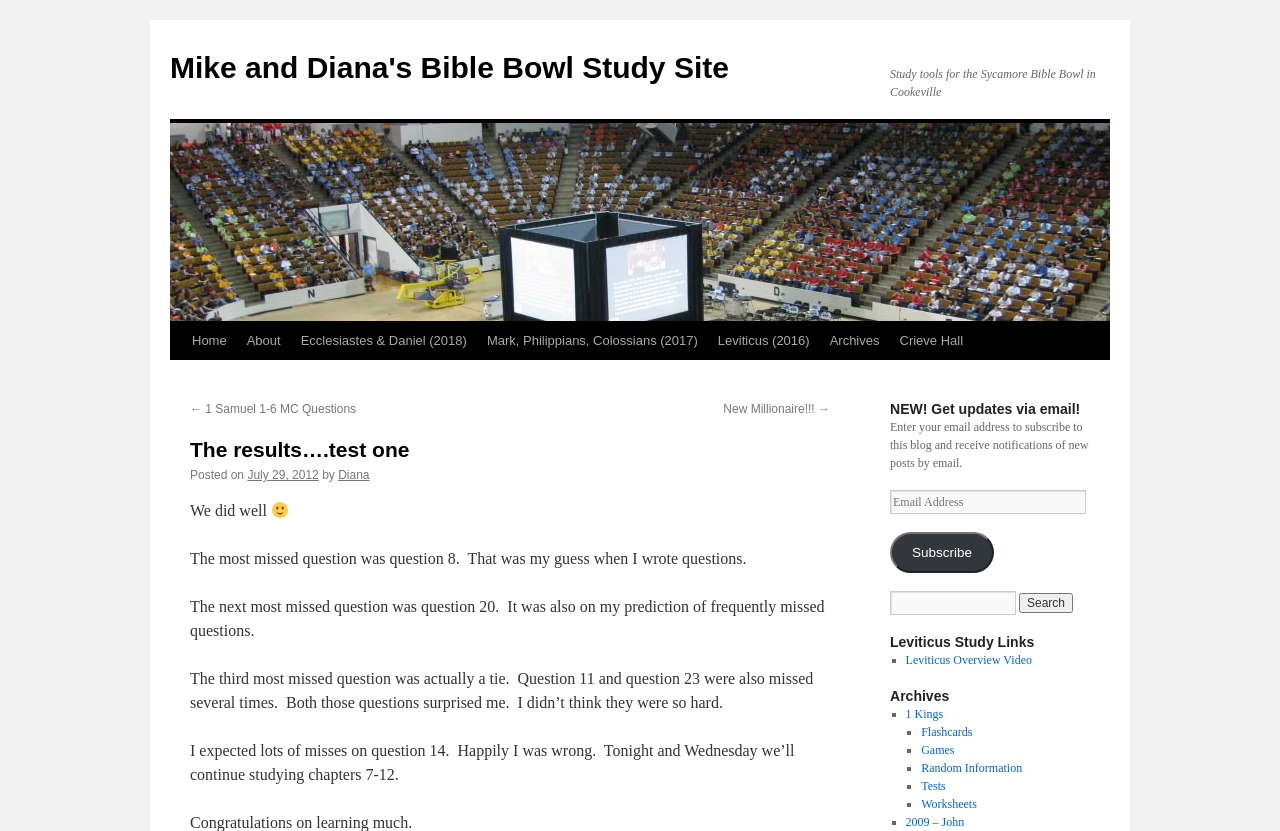Find the bounding box coordinates for the area that should be clicked to accomplish the instruction: "Click on 'Home'".

[0.142, 0.387, 0.185, 0.433]